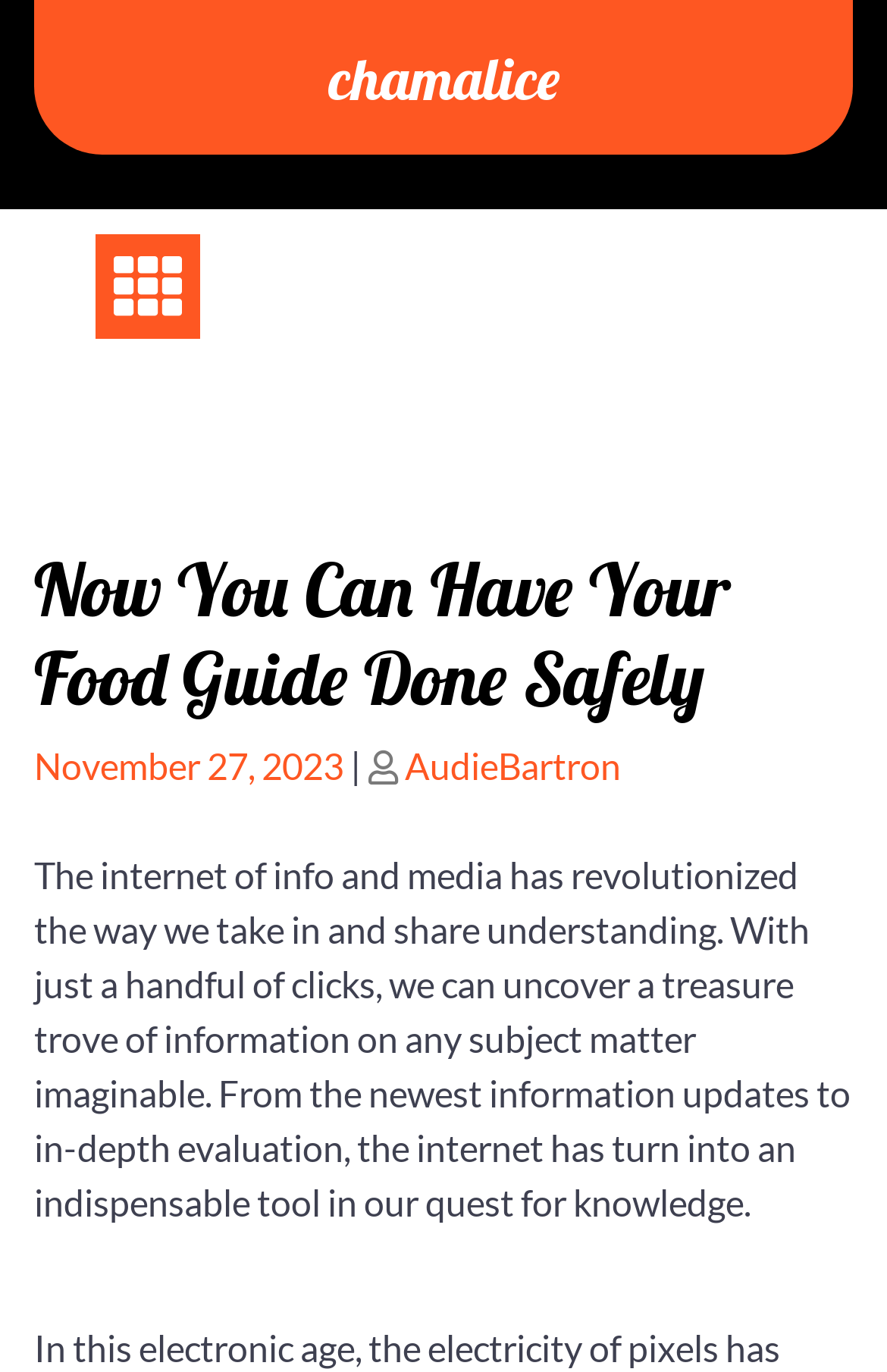Please specify the bounding box coordinates in the format (top-left x, top-left y, bottom-right x, bottom-right y), with values ranging from 0 to 1. Identify the bounding box for the UI component described as follows: AudieBartron

[0.456, 0.542, 0.7, 0.574]